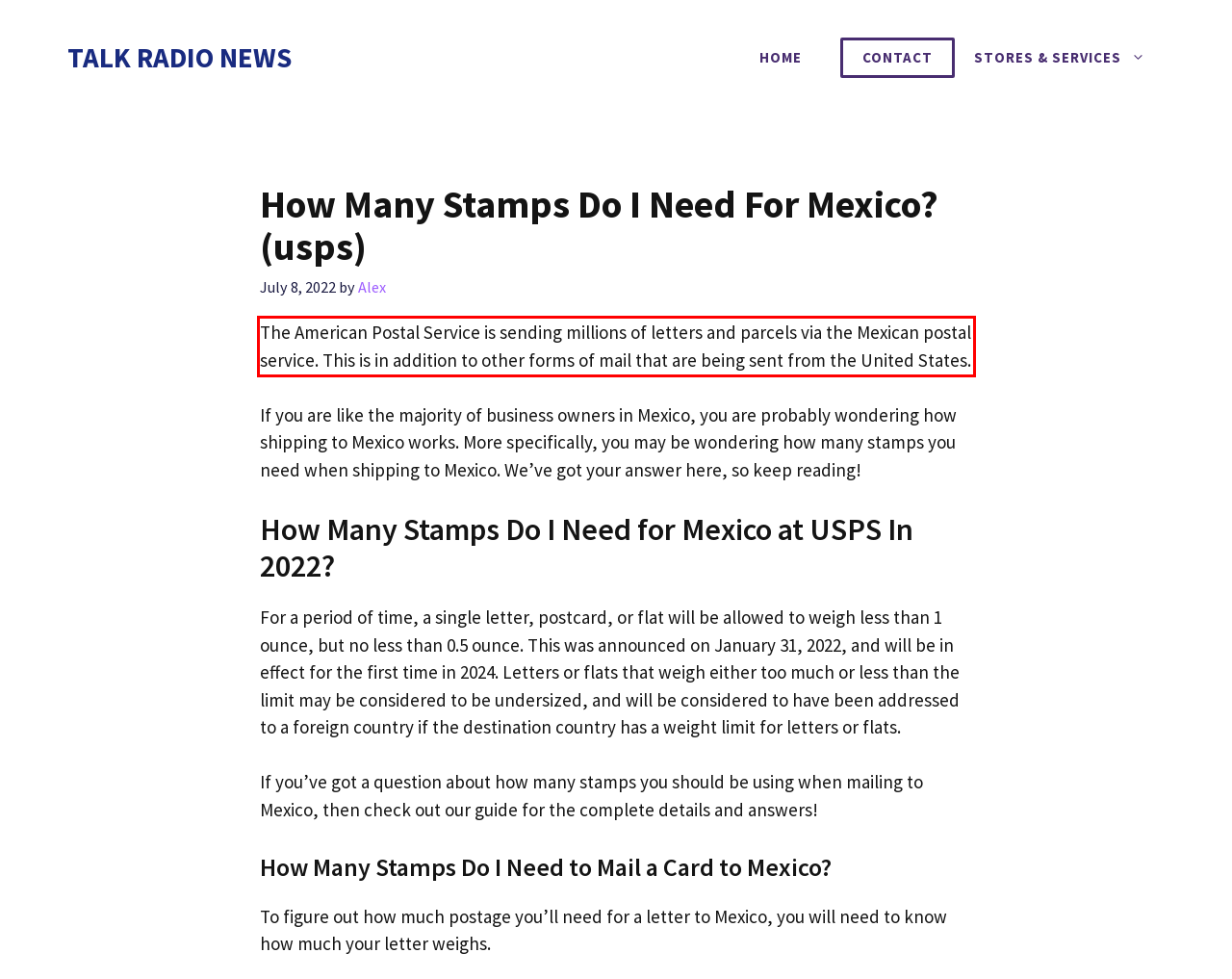The screenshot you have been given contains a UI element surrounded by a red rectangle. Use OCR to read and extract the text inside this red rectangle.

The American Postal Service is sending millions of letters and parcels via the Mexican postal service. This is in addition to other forms of mail that are being sent from the United States.